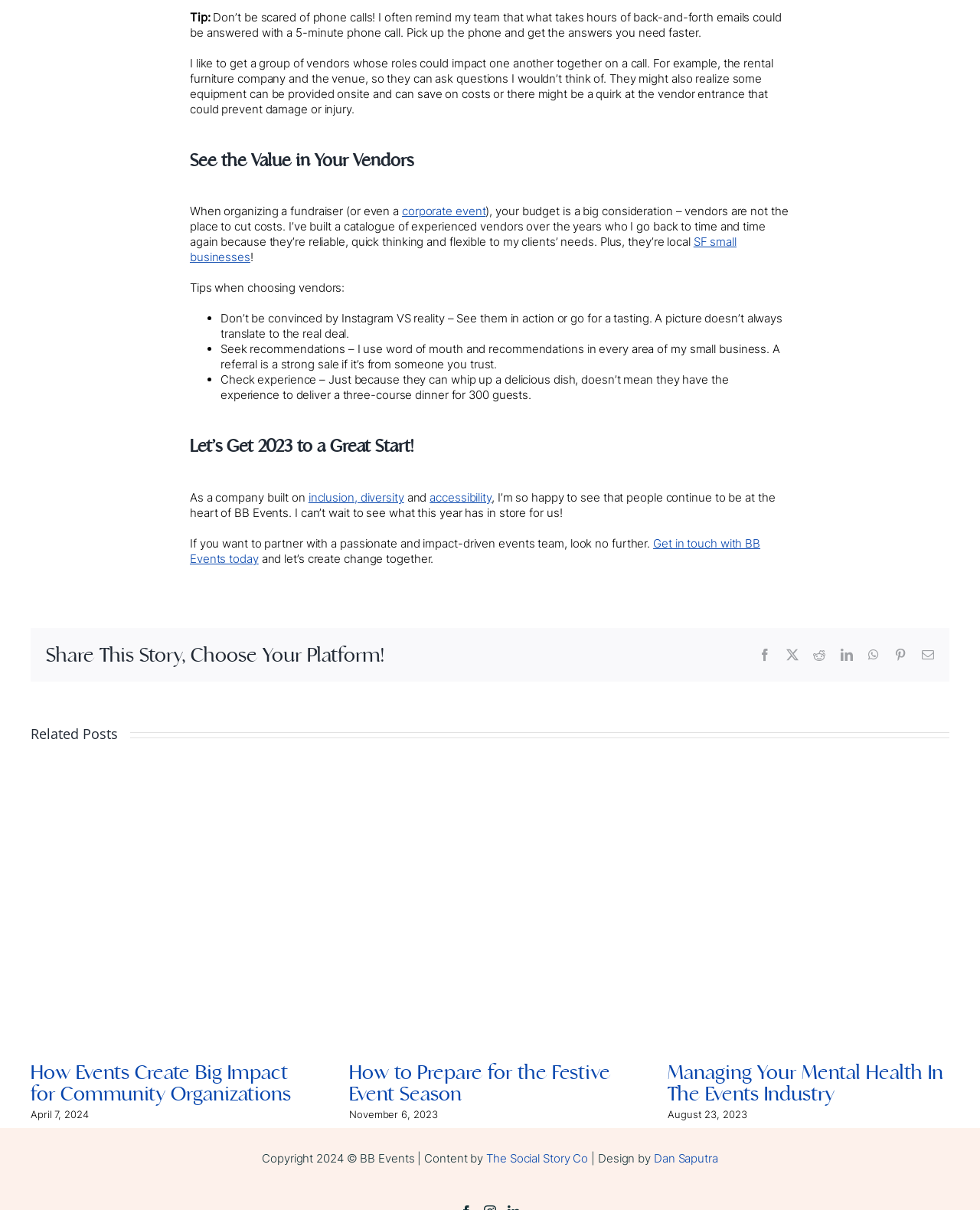Pinpoint the bounding box coordinates of the clickable element to carry out the following instruction: "Open the 'winonajob4.jpg' image."

None